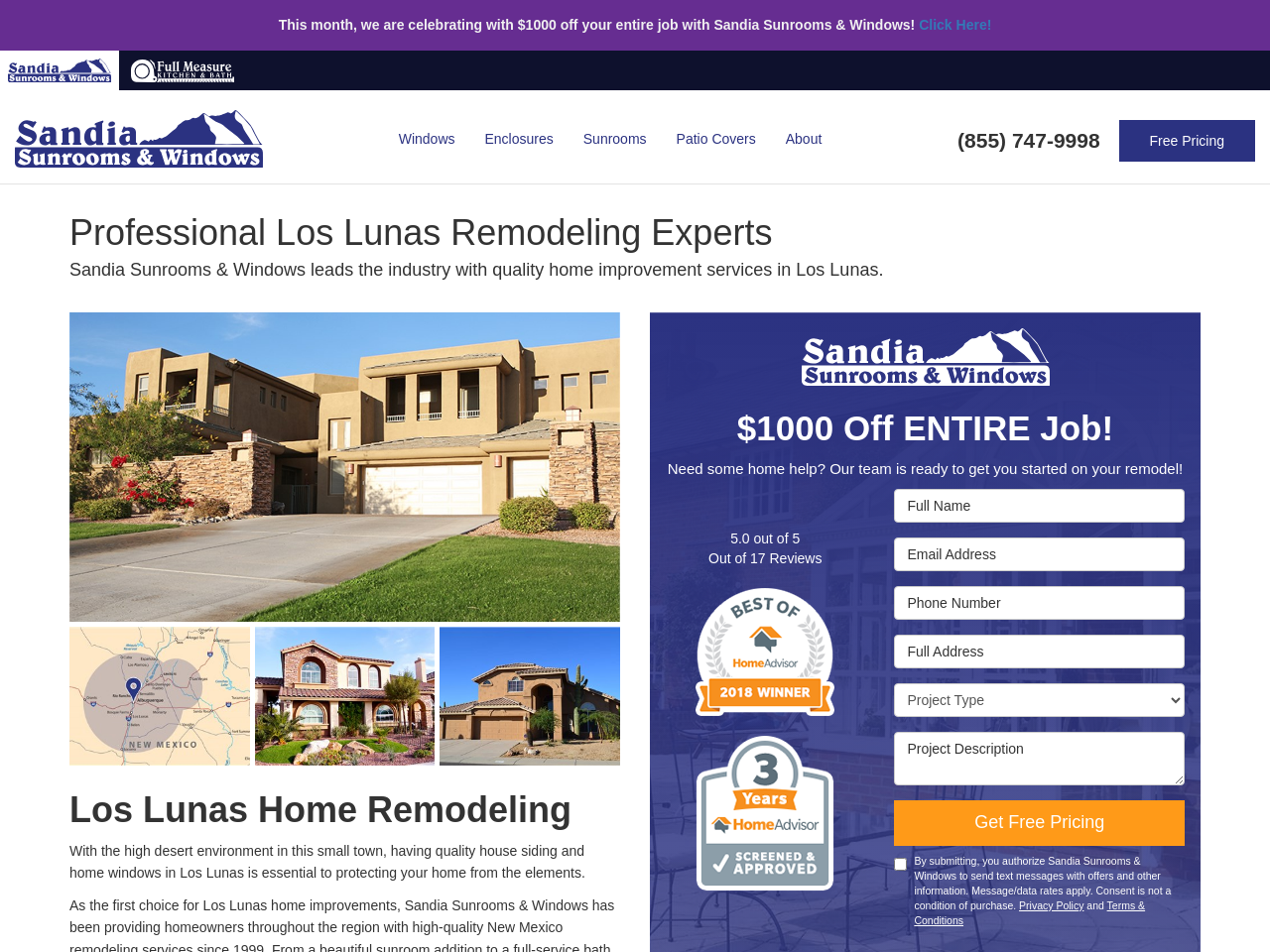Utilize the details in the image to give a detailed response to the question: What is the rating of the company?

The rating can be found near the bottom of the webpage, where it says '5.0 out of 17 Reviews'.